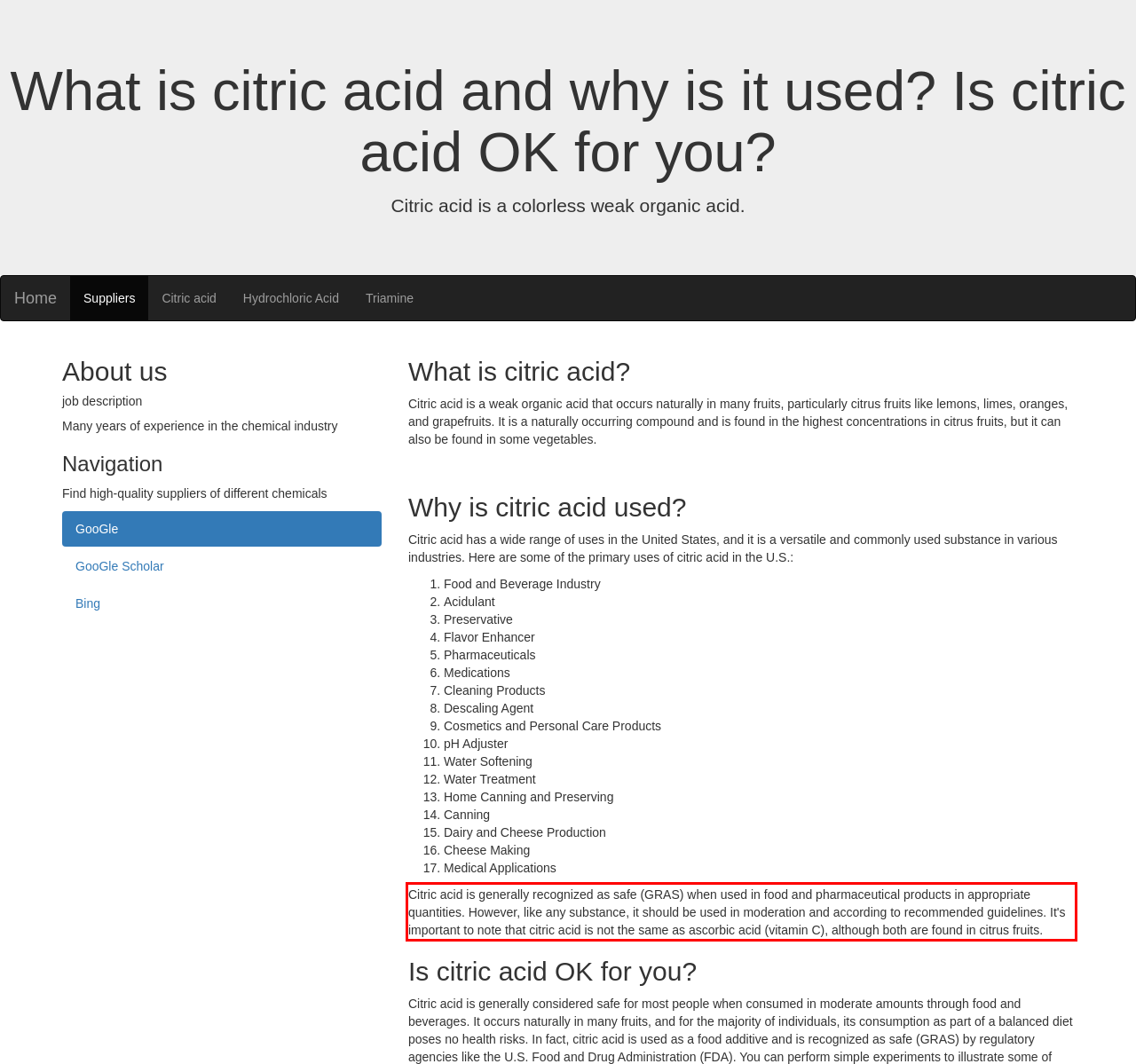You are given a screenshot of a webpage with a UI element highlighted by a red bounding box. Please perform OCR on the text content within this red bounding box.

Citric acid is generally recognized as safe (GRAS) when used in food and pharmaceutical products in appropriate quantities. However, like any substance, it should be used in moderation and according to recommended guidelines. It's important to note that citric acid is not the same as ascorbic acid (vitamin C), although both are found in citrus fruits.